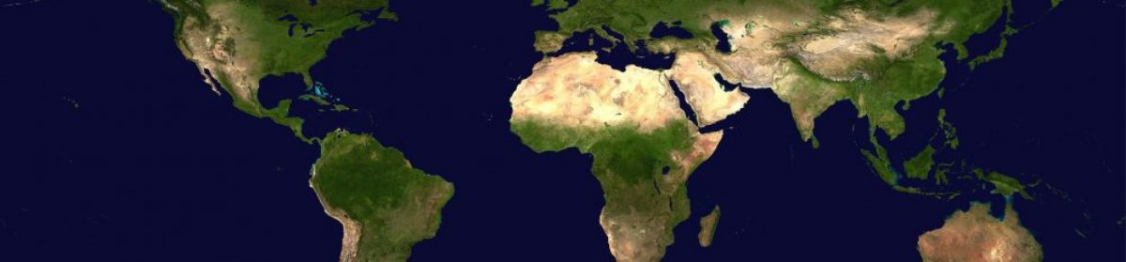Explain what is happening in the image with as much detail as possible.

The image depicts a detailed view of the world map, showcasing the geographical features of various continents. This visual representation highlights the diverse regions of the earth, including the vast landmasses of North America, South America, Africa, Europe, Asia, and Australia. The vibrant greens and browns illustrate the varying terrains, such as mountains and forests, while the deep blue of the surrounding oceans emphasizes the planet's interconnectedness. This visual is part of the "Multilingual Pedagogy and World Englishes" resource section, which explores how these geographical contexts influence linguistic diversity and the study of English in a global society.